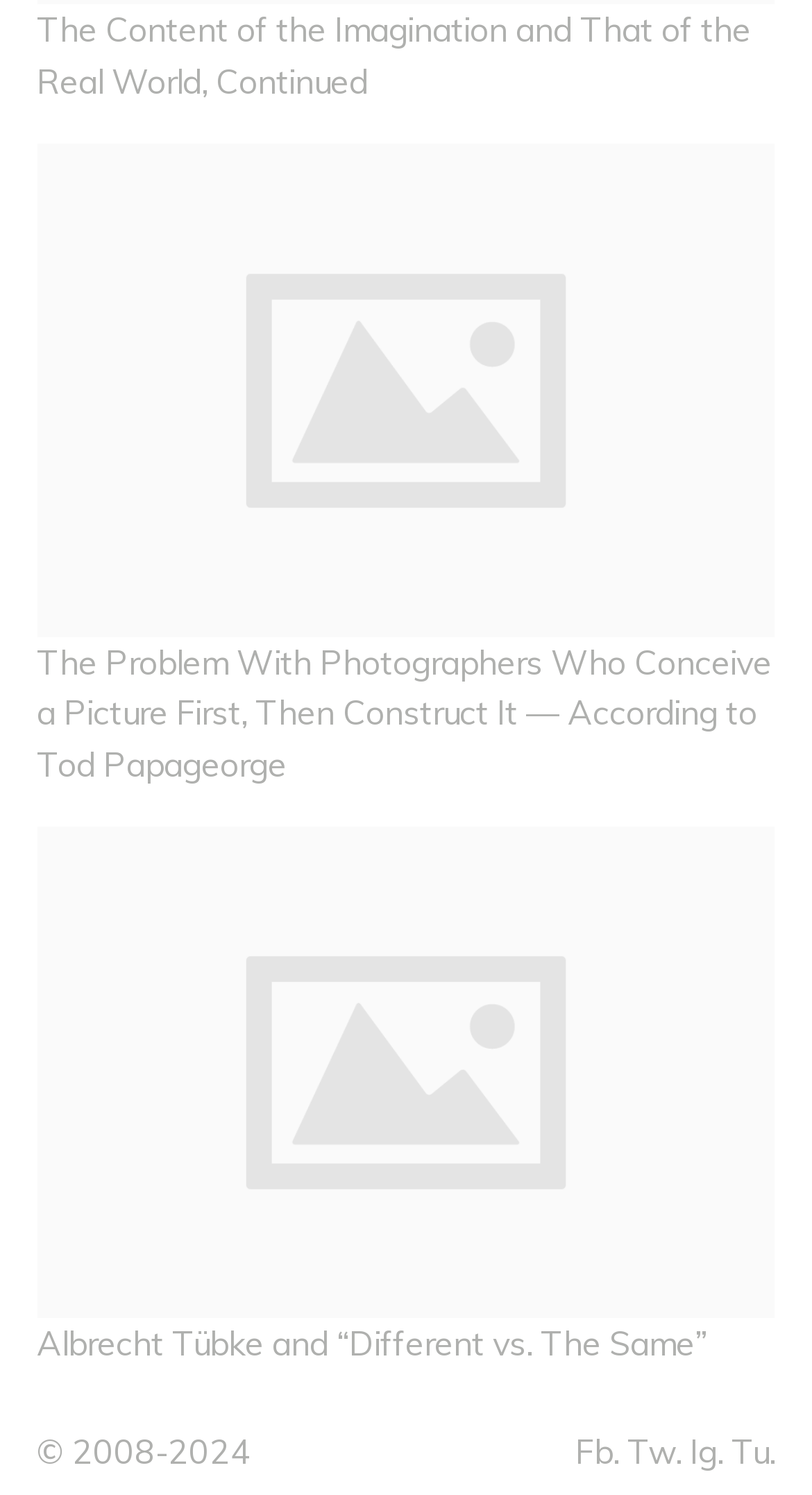Look at the image and answer the question in detail:
What is the year range of the copyright?

I looked at the copyright information at the bottom of the webpage, which says '© 2008-2024', and found that the year range of the copyright is from 2008 to 2024.